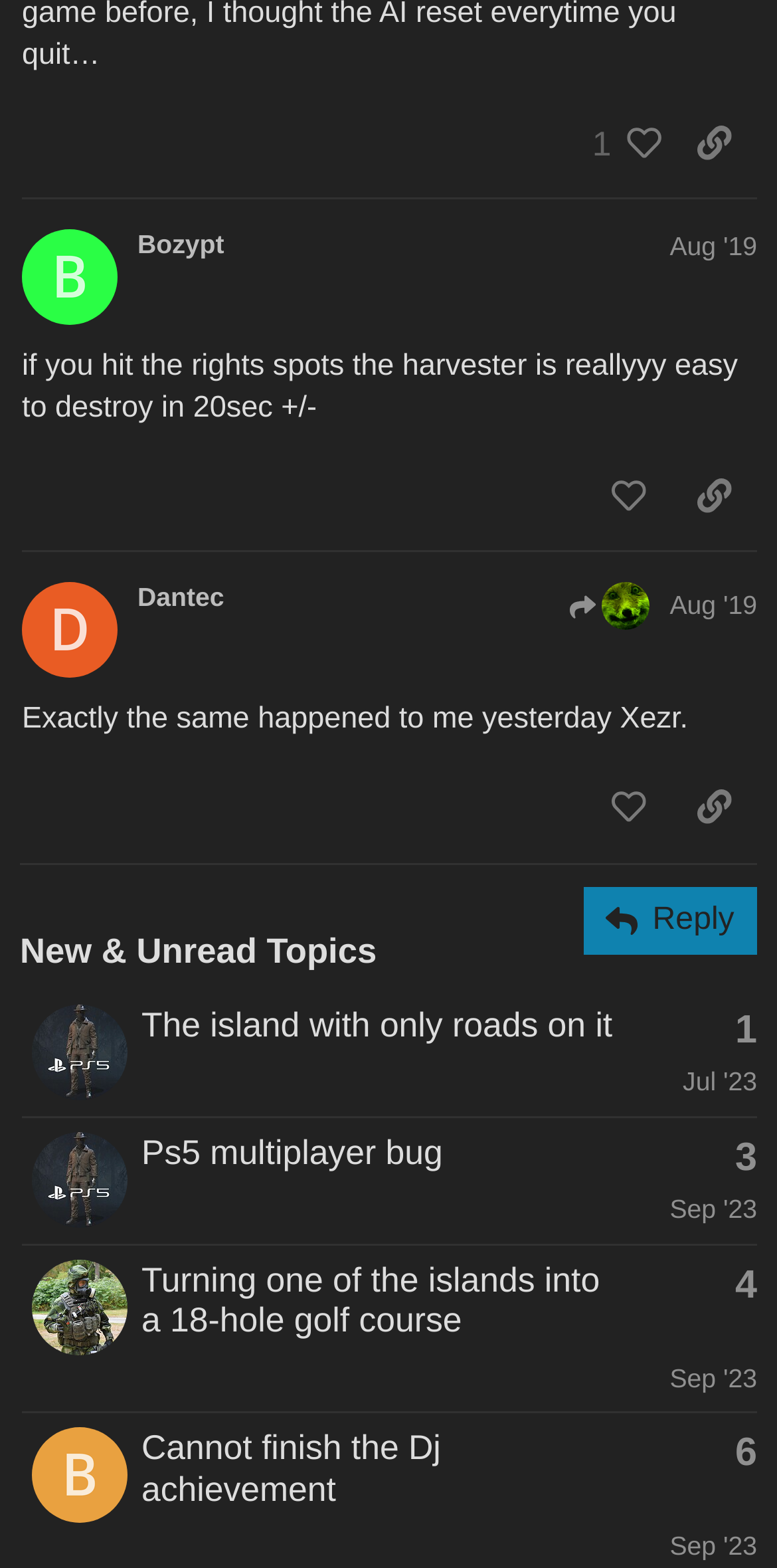Locate the bounding box of the UI element described in the following text: "title="like this post"".

[0.753, 0.292, 0.864, 0.341]